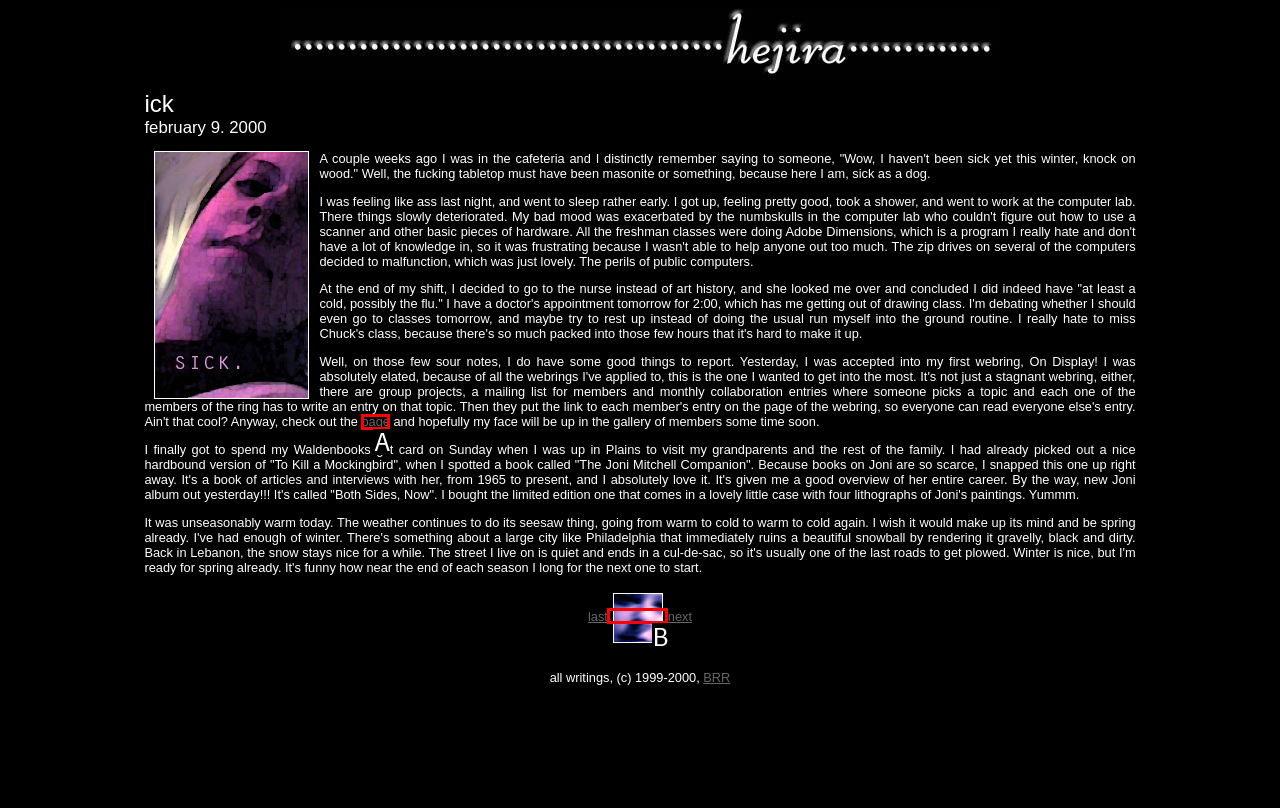Identify the letter of the option that best matches the following description: page. Respond with the letter directly.

A